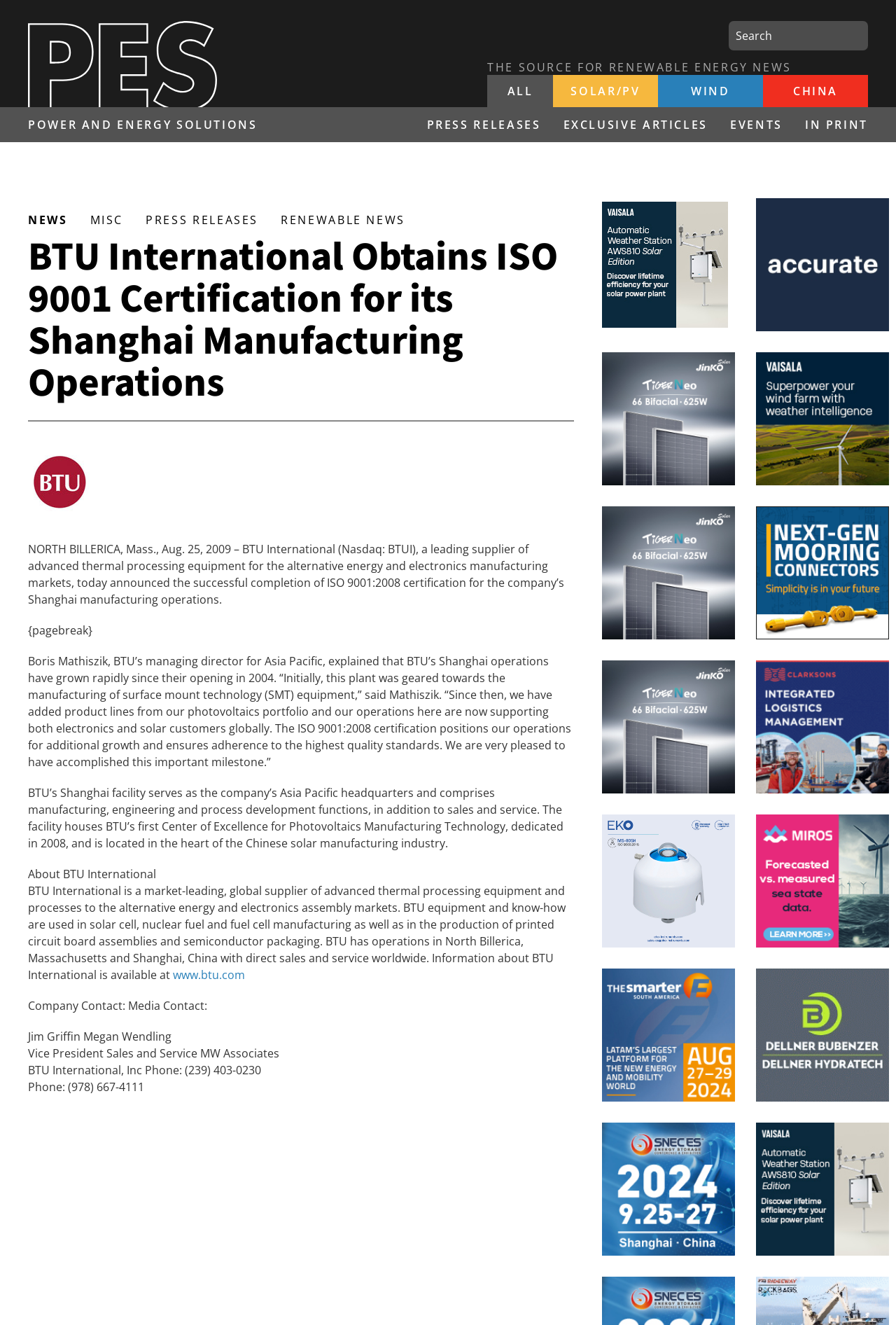Find the bounding box of the UI element described as: "Exclusive Articles". The bounding box coordinates should be given as four float values between 0 and 1, i.e., [left, top, right, bottom].

[0.616, 0.088, 0.802, 0.1]